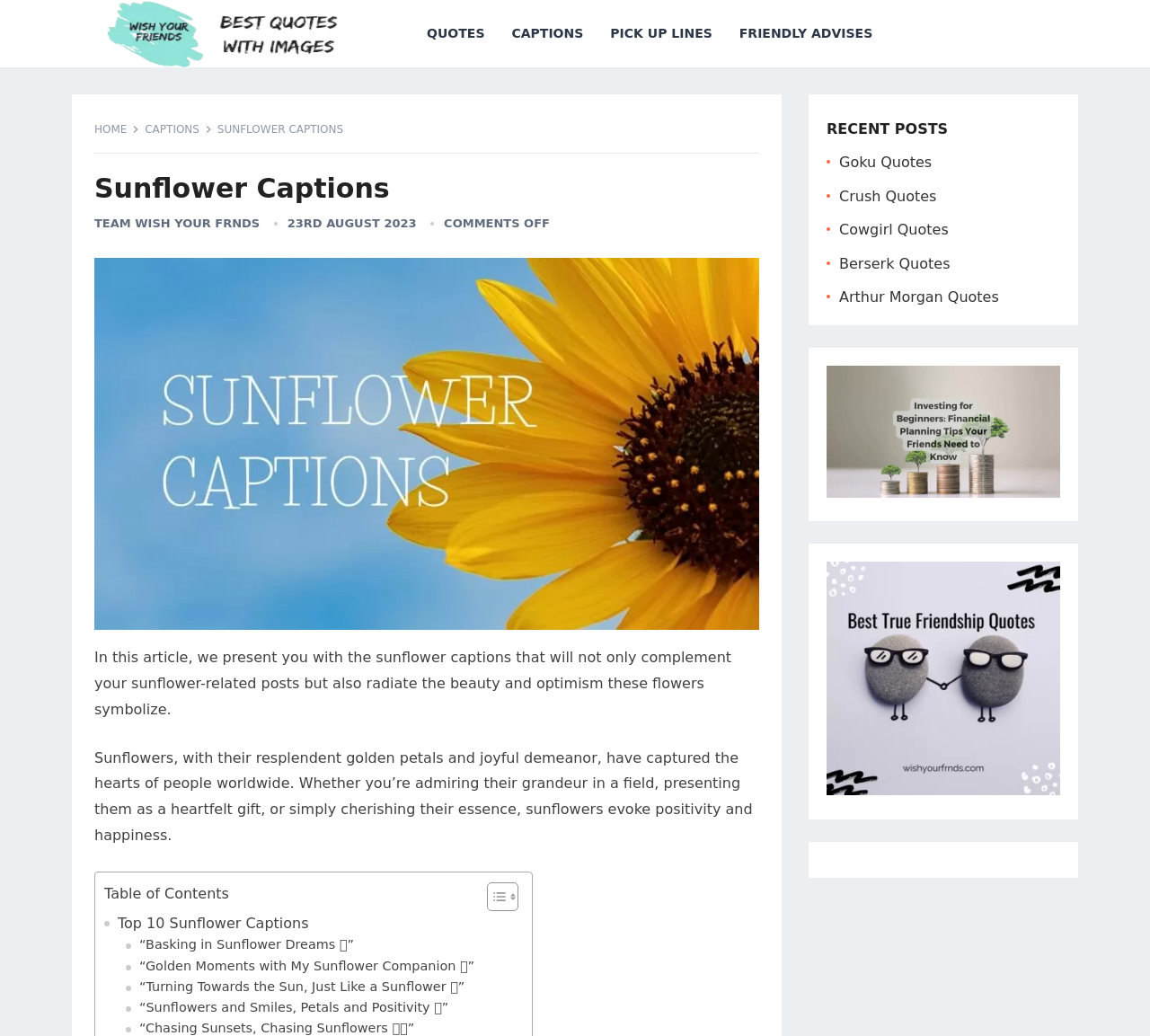Please specify the bounding box coordinates of the area that should be clicked to accomplish the following instruction: "Open the 'Goku Quotes' link". The coordinates should consist of four float numbers between 0 and 1, i.e., [left, top, right, bottom].

[0.73, 0.149, 0.81, 0.165]